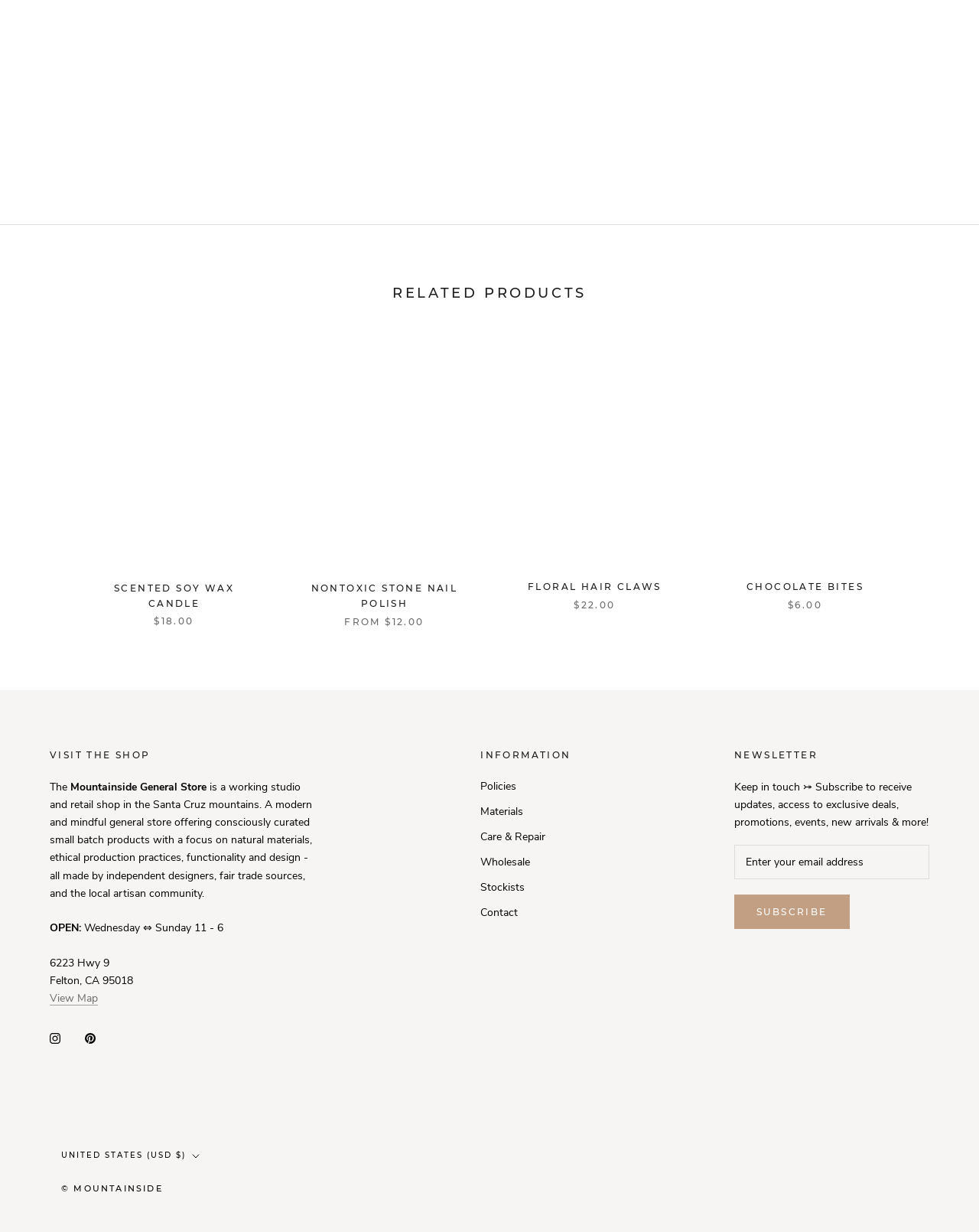What is the focus of the products offered by the store? Based on the screenshot, please respond with a single word or phrase.

Natural materials, ethical production practices, functionality and design